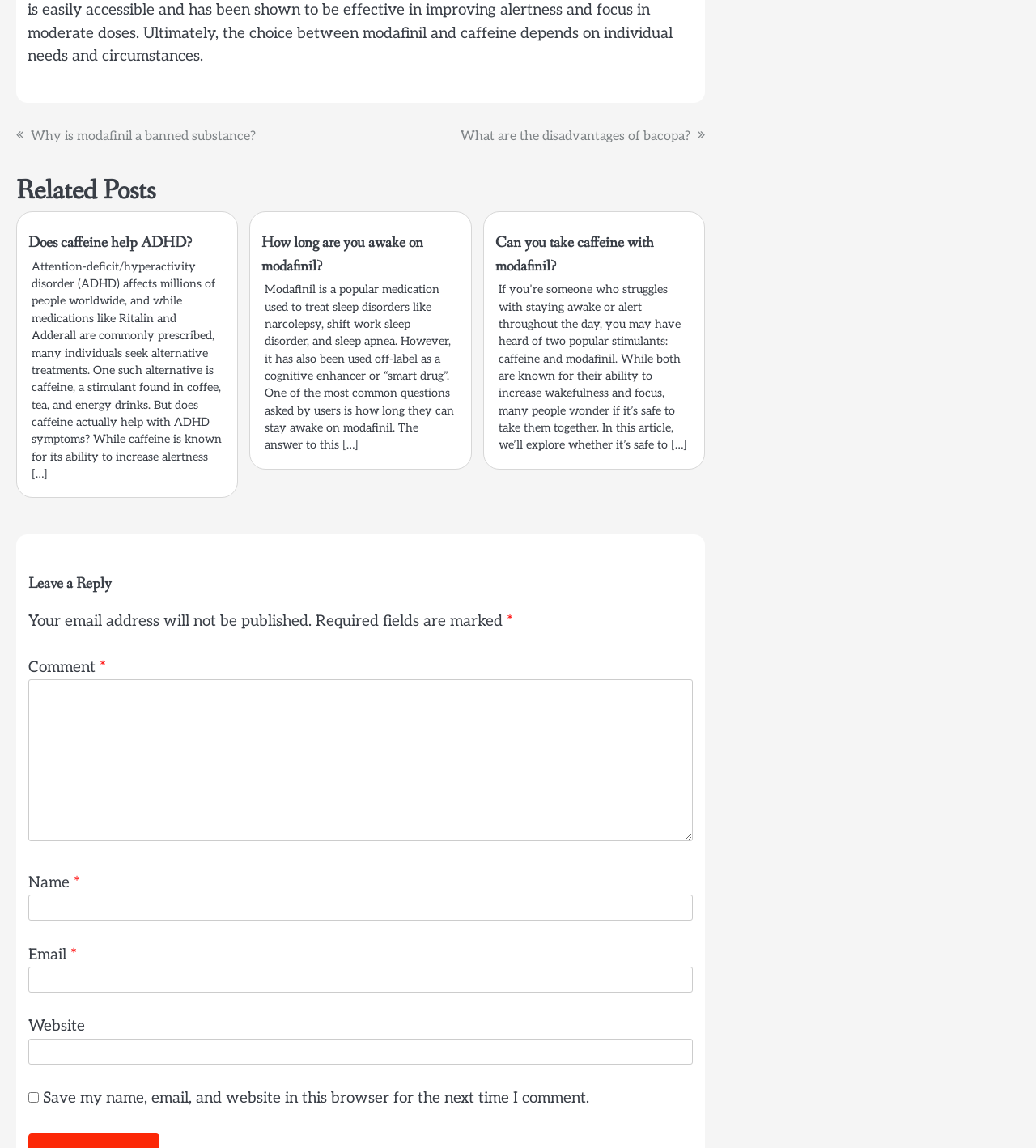Can you pinpoint the bounding box coordinates for the clickable element required for this instruction: "Read the article 'Does caffeine help ADHD?'"? The coordinates should be four float numbers between 0 and 1, i.e., [left, top, right, bottom].

[0.027, 0.202, 0.218, 0.222]